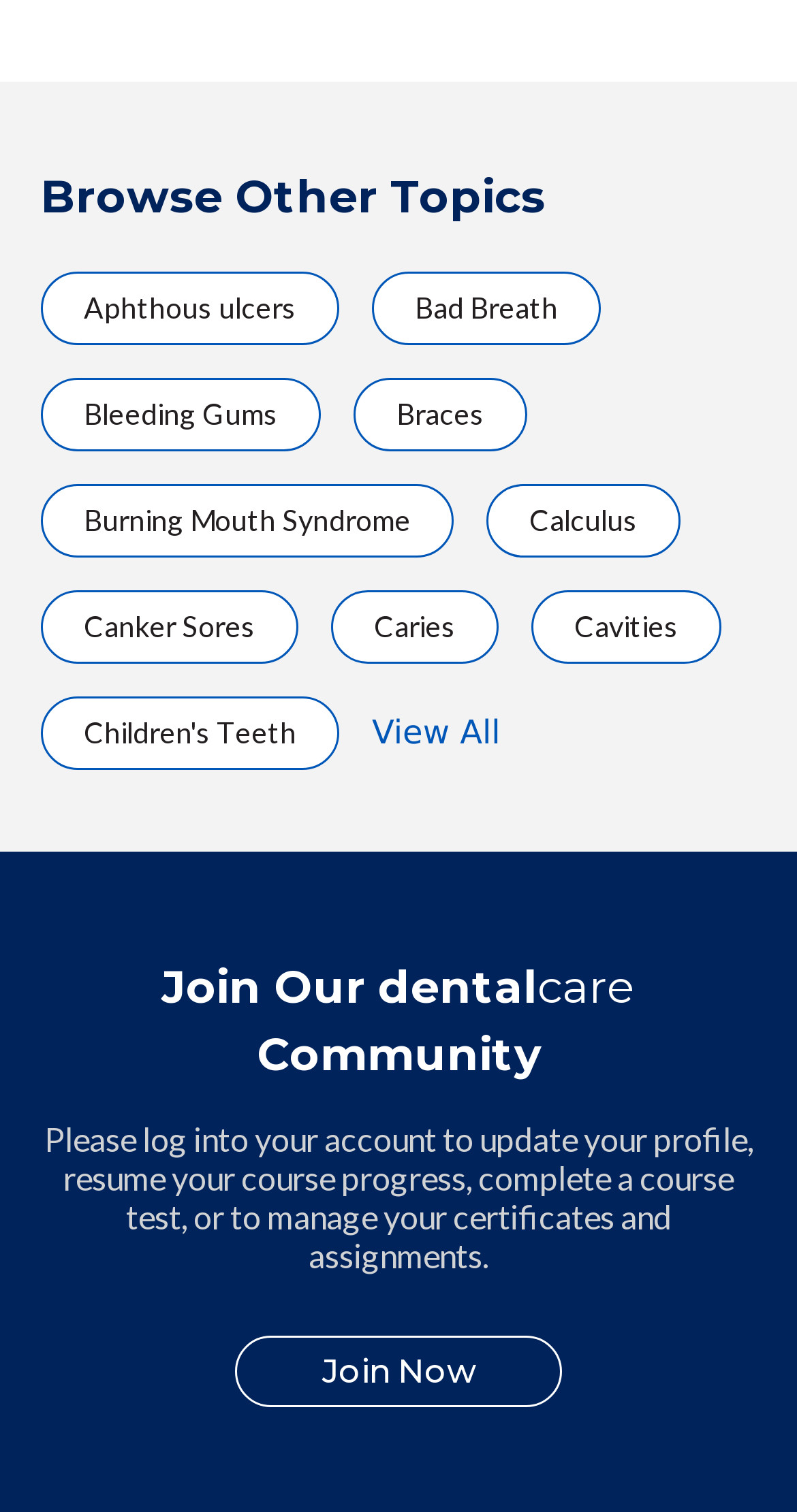Determine the bounding box for the HTML element described here: "Burning Mouth Syndrome". The coordinates should be given as [left, top, right, bottom] with each number being a float between 0 and 1.

[0.105, 0.332, 0.515, 0.355]